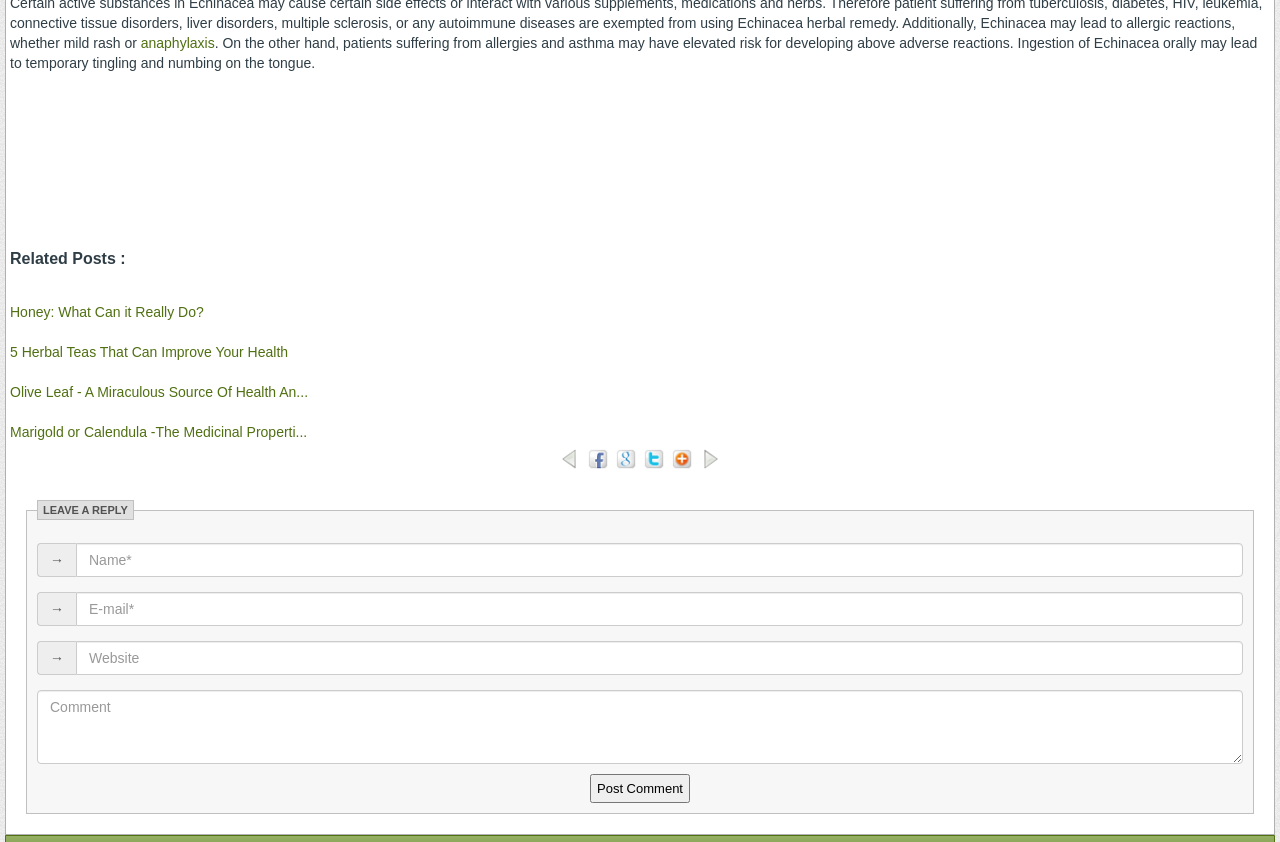Locate the bounding box coordinates of the clickable region necessary to complete the following instruction: "Leave a reply". Provide the coordinates in the format of four float numbers between 0 and 1, i.e., [left, top, right, bottom].

[0.02, 0.594, 0.98, 0.967]